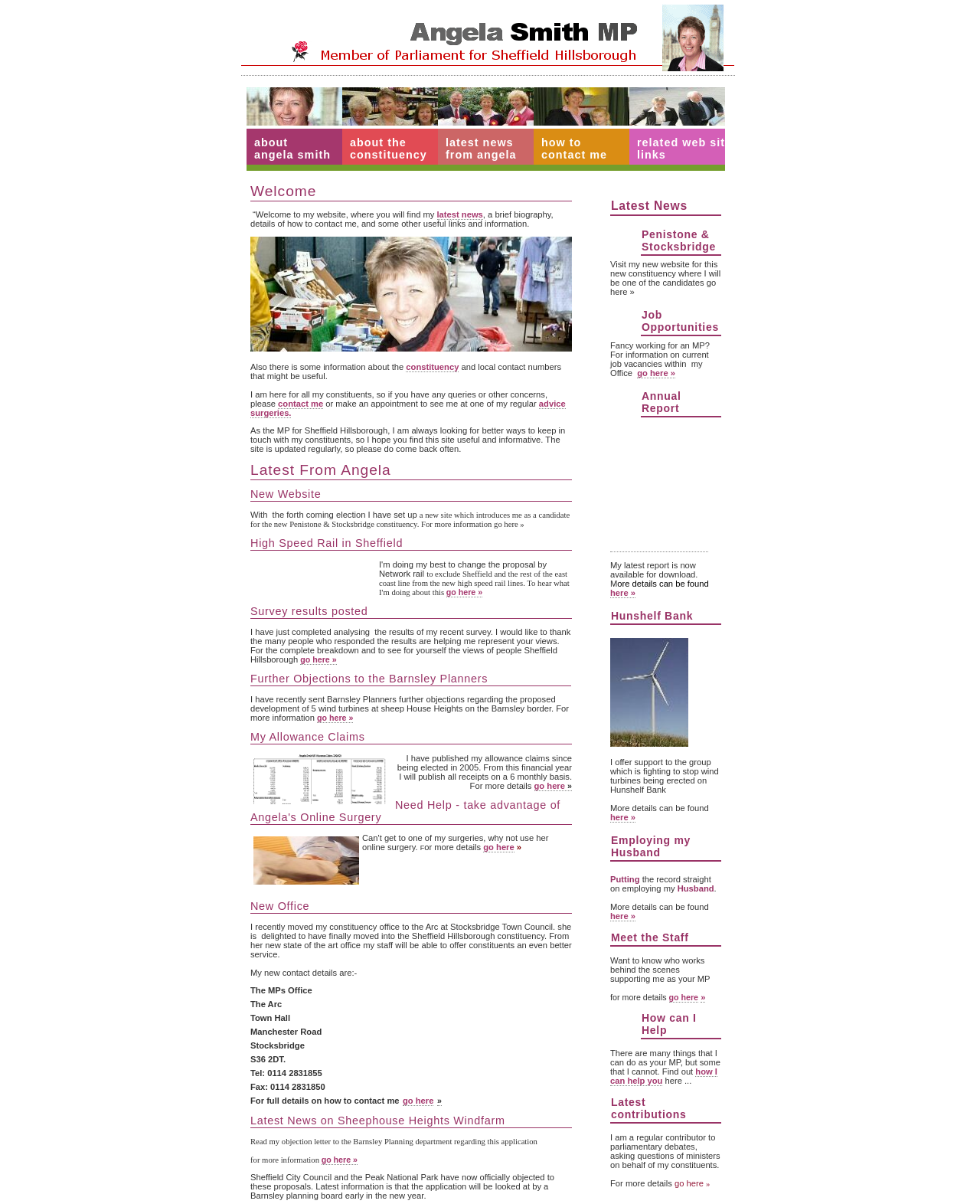What is the location of Angela Smith's new office?
Answer with a single word or phrase, using the screenshot for reference.

The Arc at Stocksbridge Town Council